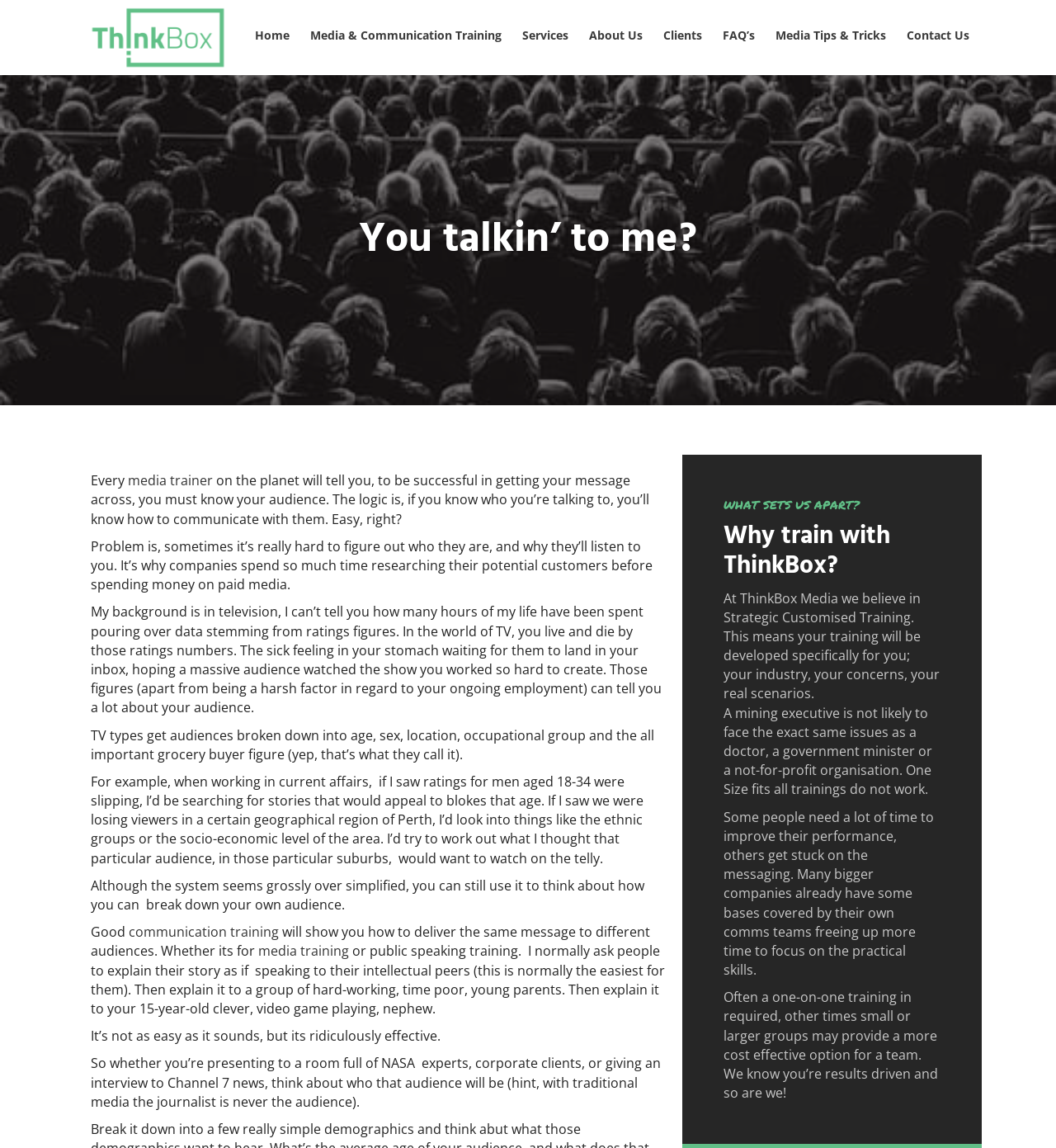Why is one-size-fits-all training not effective?
Utilize the information in the image to give a detailed answer to the question.

According to the webpage, one-size-fits-all training is not effective because different industries and professions have different needs and concerns, and a generic approach may not address these specific needs.